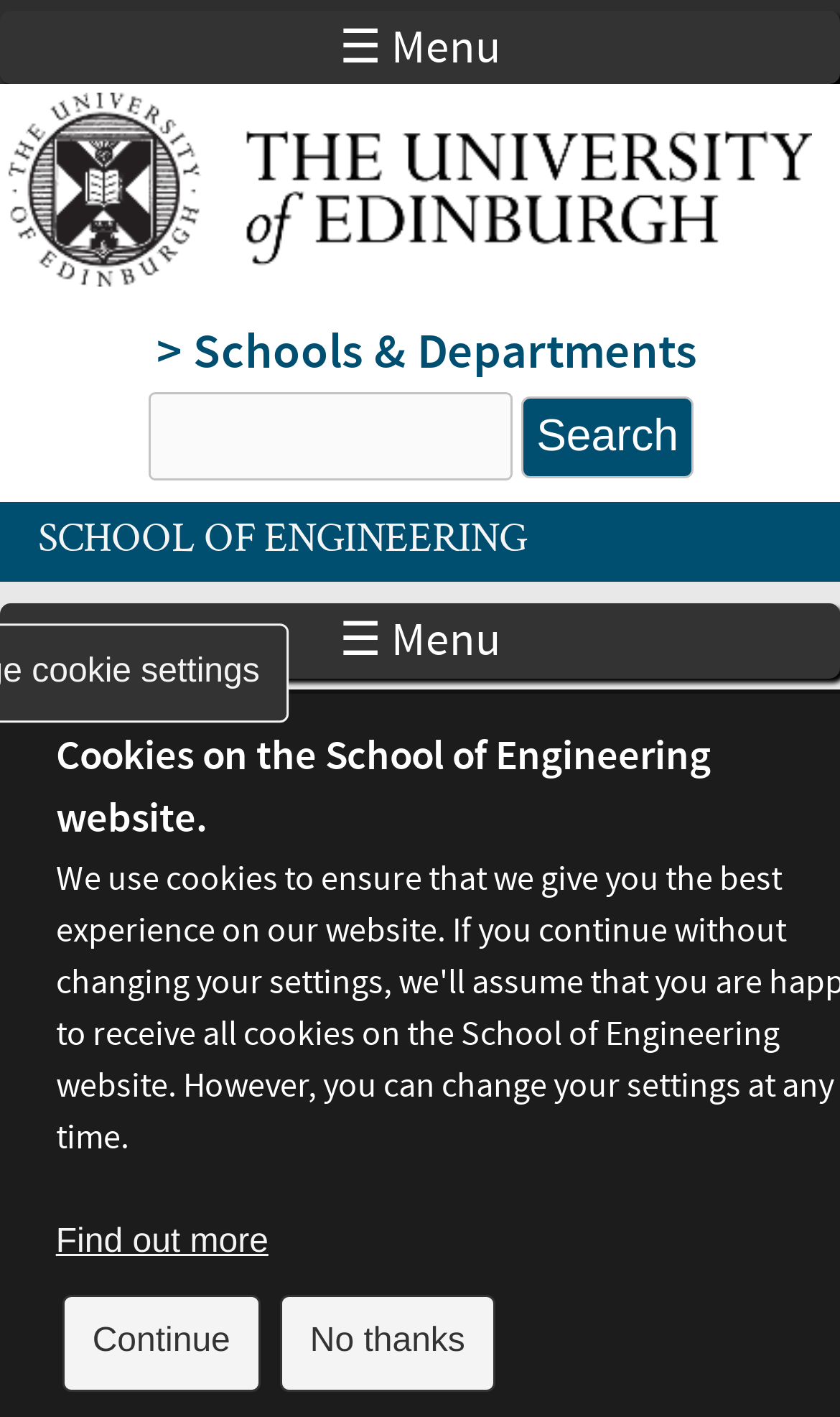Identify and provide the main heading of the webpage.

School of Engineering